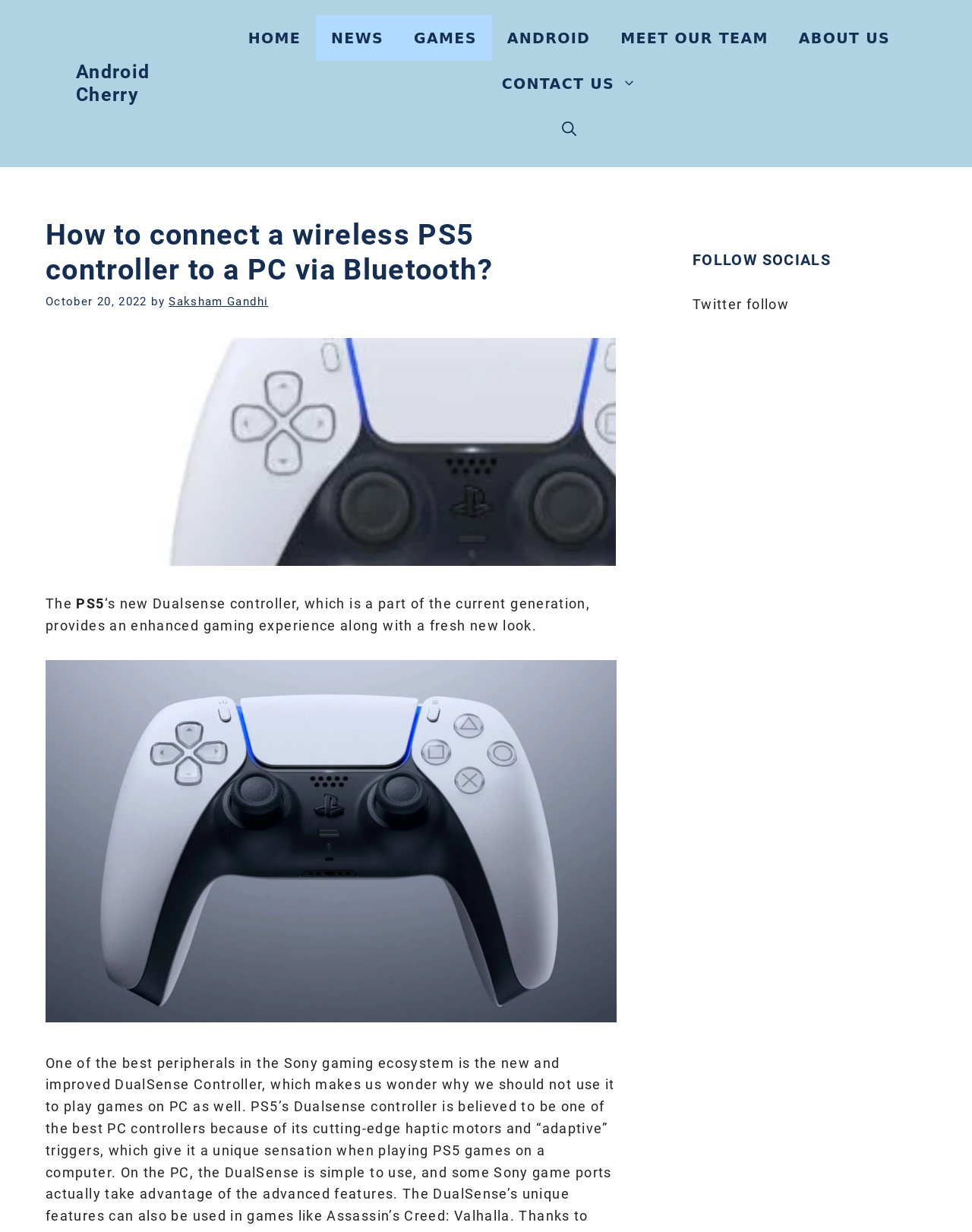Extract the text of the main heading from the webpage.

How to connect a wireless PS5 controller to a PC via Bluetooth?